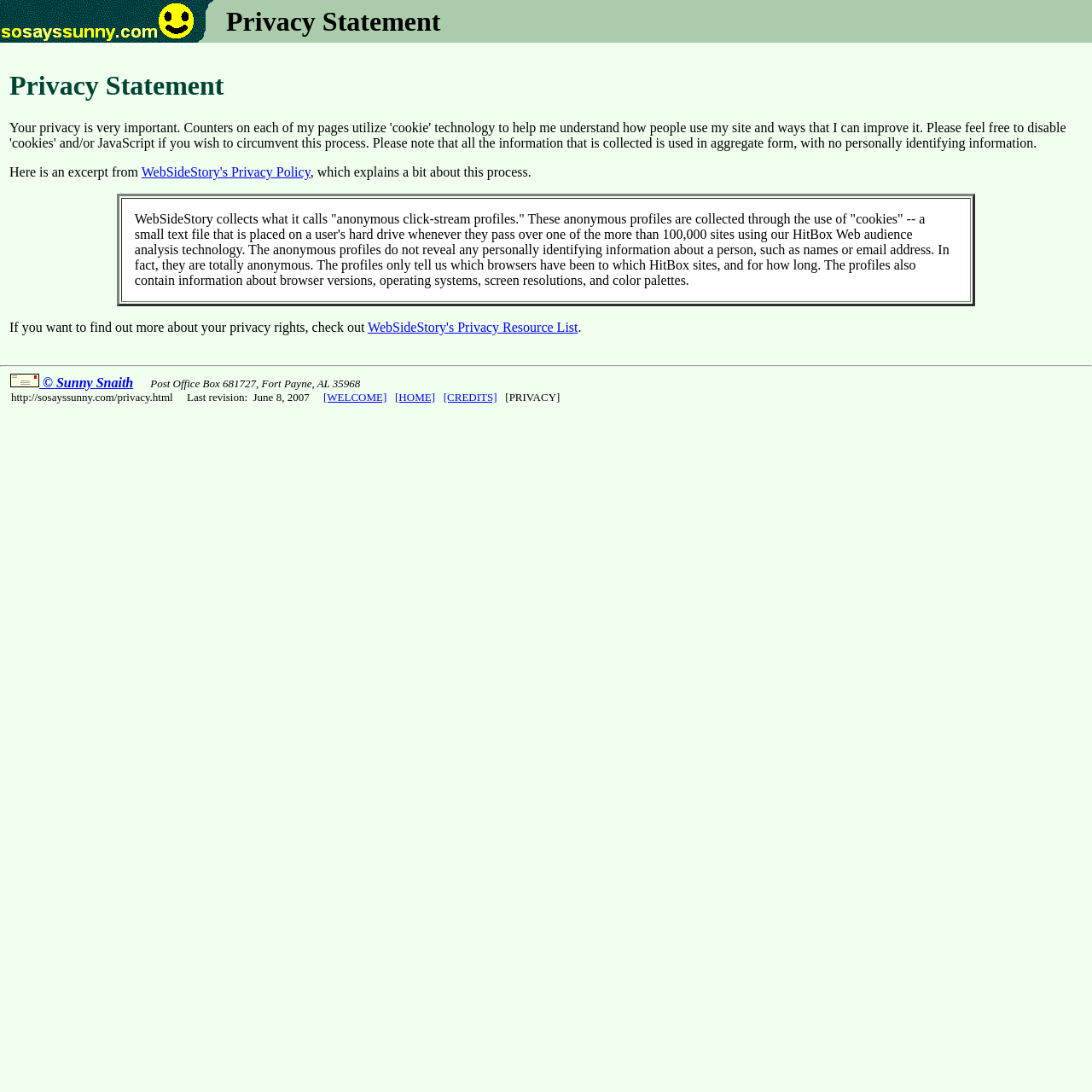Explain the features and main sections of the webpage comprehensively.

The webpage is a privacy statement page for SoSaysSunny.com. At the top, there is a logo image of SoSaysSunny.com, accompanied by a link to the website, and a text "Privacy Statement" on the right side. 

Below the logo, there is a long paragraph of text explaining the website's privacy policy, including the use of cookies and JavaScript to collect anonymous data about website usage. The text also mentions that the collected data does not contain personally identifying information and provides a link to WebSideStory's Privacy Policy for more information. 

The paragraph is divided into sections, with a heading "Privacy Statement" at the top, and a link to WebSideStory's Privacy Resource List at the bottom. 

After the paragraph, there is a horizontal separator line, followed by a section with a link "Tell me what you think!" accompanied by a small image, and a text "© Sunny Snaith". 

On the same line, there is a text "Post Office Box 681727, Fort Payne, AL 35968" on the right side. 

At the bottom of the page, there is a text with the URL of the current page, the last revision date, and a series of links to other pages, including "WELCOME", "HOME", "CREDITS", and "PRIVACY".